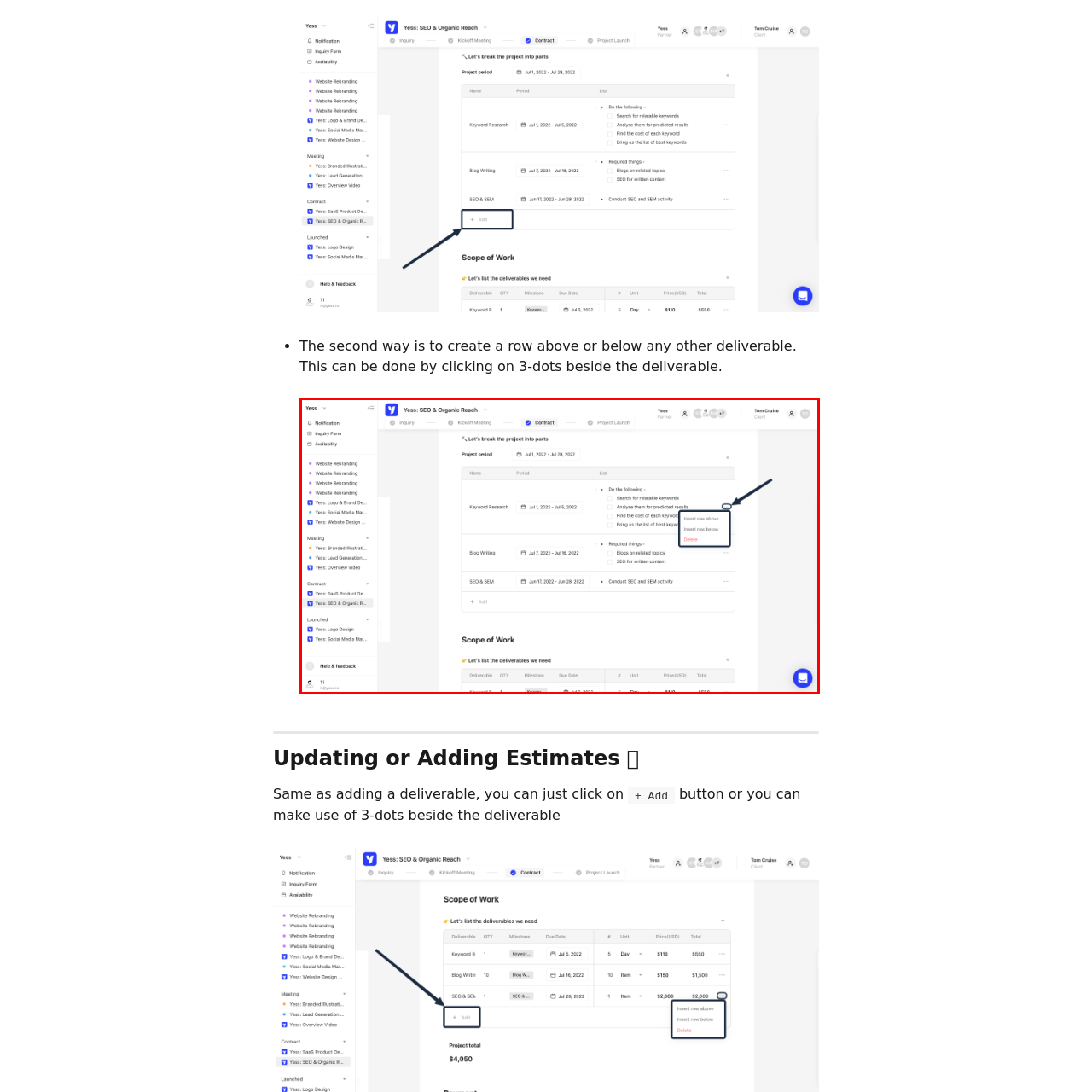Provide a detailed narrative of the image inside the red-bordered section.

The image depicts a project management interface titled "Yess: SEO & Organic Reach." The screen showcases a section labeled "Let's break the project into parts," which includes tasks related to "Keyword Research," "Blog Writing," and "SEO & SEM." Each task features interactive elements, such as checkboxes for tracking progress and dropdown options for organization.

A highlighted dropdown menu is open, displaying two options: "Insert row above" and "Insert row below," which allow users to easily rearrange tasks in the project list. This feature illustrates the platform's usability, enabling efficient project management by allowing users to structure their workflow as needed. The overall layout indicates a clean, organized approach to project tracking, likely facilitating collaboration among team members and clients.